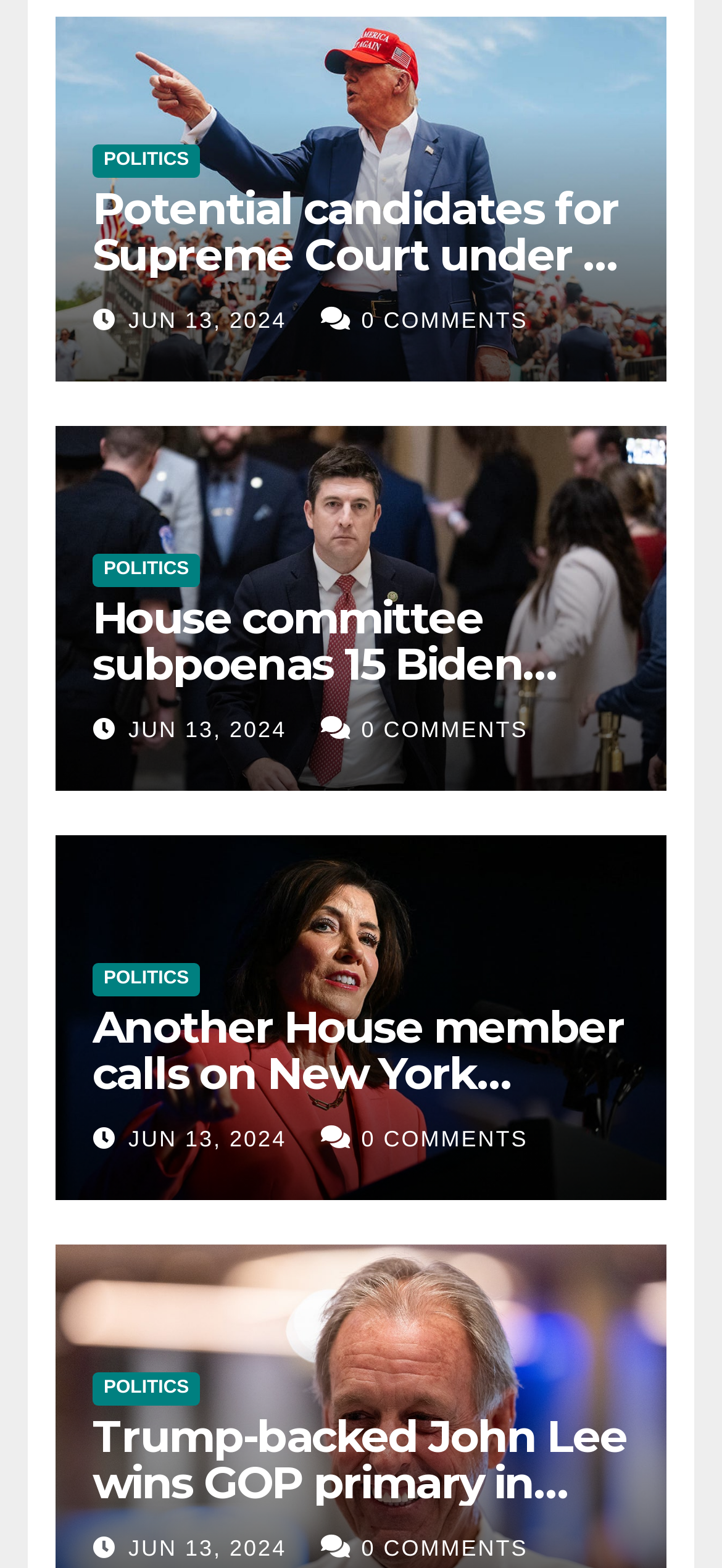Find the bounding box coordinates of the clickable region needed to perform the following instruction: "Go to the POLITICS section". The coordinates should be provided as four float numbers between 0 and 1, i.e., [left, top, right, bottom].

[0.128, 0.092, 0.277, 0.113]